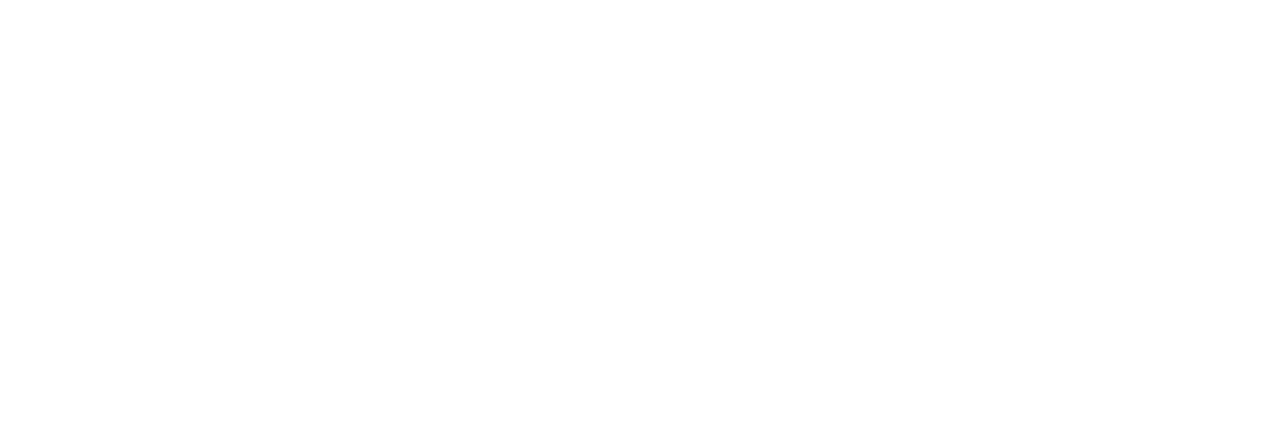Create a detailed narrative of what is happening in the image.

The image depicts the molecular structure of "2',7'-dibromospiro[fluorene-9,9'-xanthene]," a compound categorized under electronical chemicals. This chemical structure typically showcases unique bonding and arrangement of atoms, characterized by the presence of bromine and a fluorene framework. The representation of this molecular structure is essential for understanding the compound's properties and potential applications in various chemical processes, particularly in the field of materials science and electronics. It is situated in a context emphasizing the importance of such compounds in advanced electronic applications.